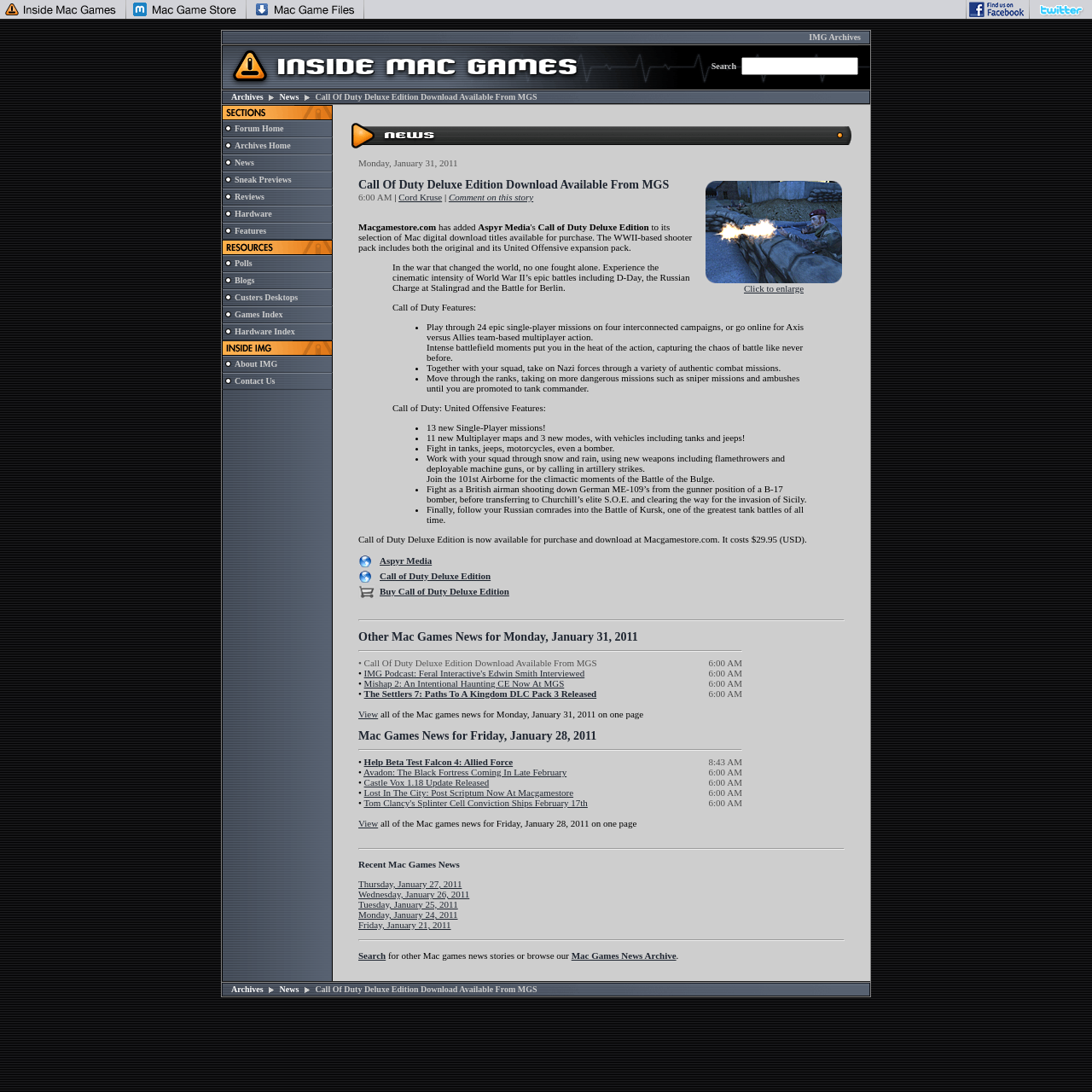Identify the bounding box coordinates of the specific part of the webpage to click to complete this instruction: "Click on IMG Archives".

[0.203, 0.028, 0.797, 0.04]